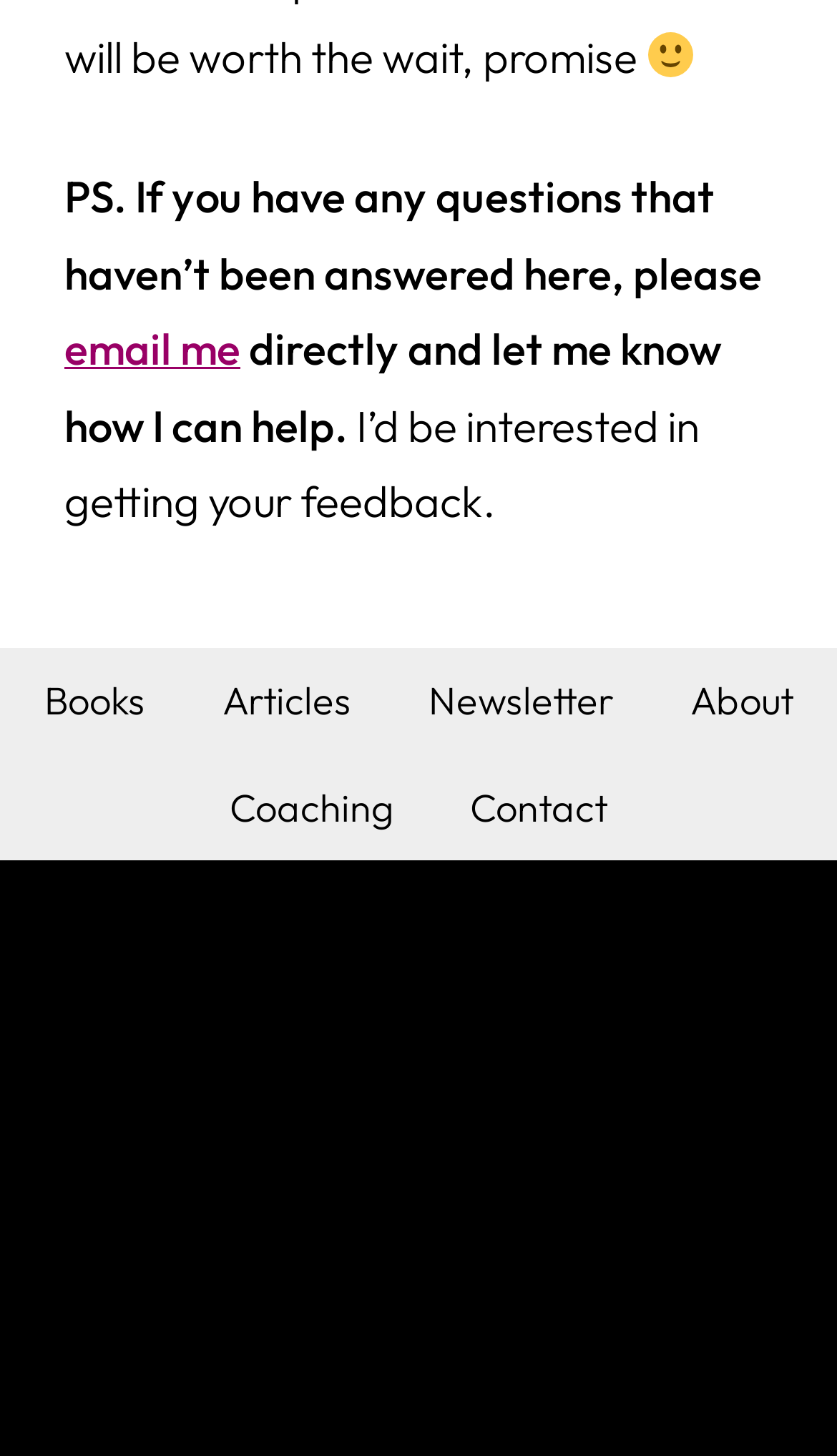Answer the question in a single word or phrase:
How many links are present in the footer menu?

6